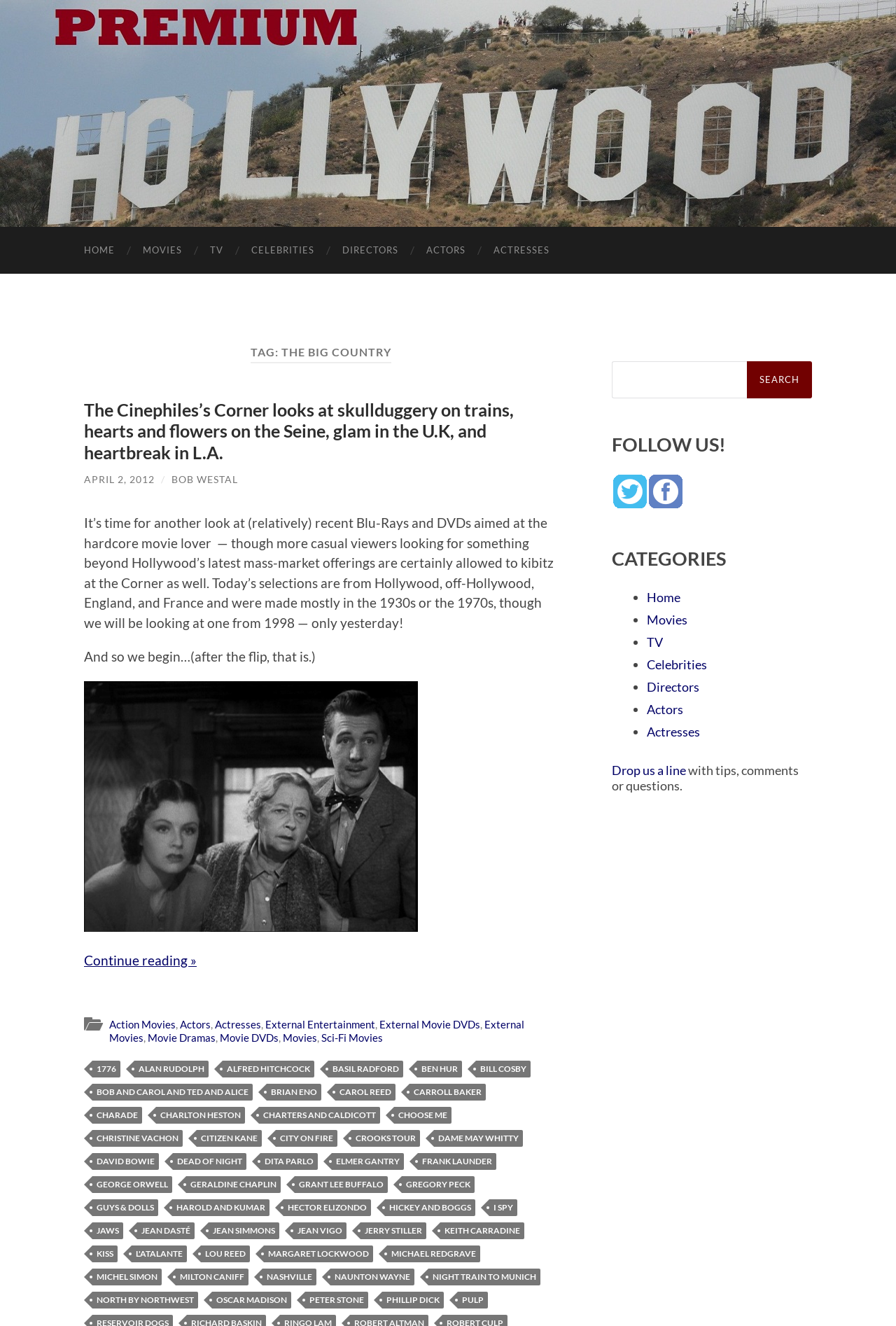Point out the bounding box coordinates of the section to click in order to follow this instruction: "Read the Terms of Use".

None